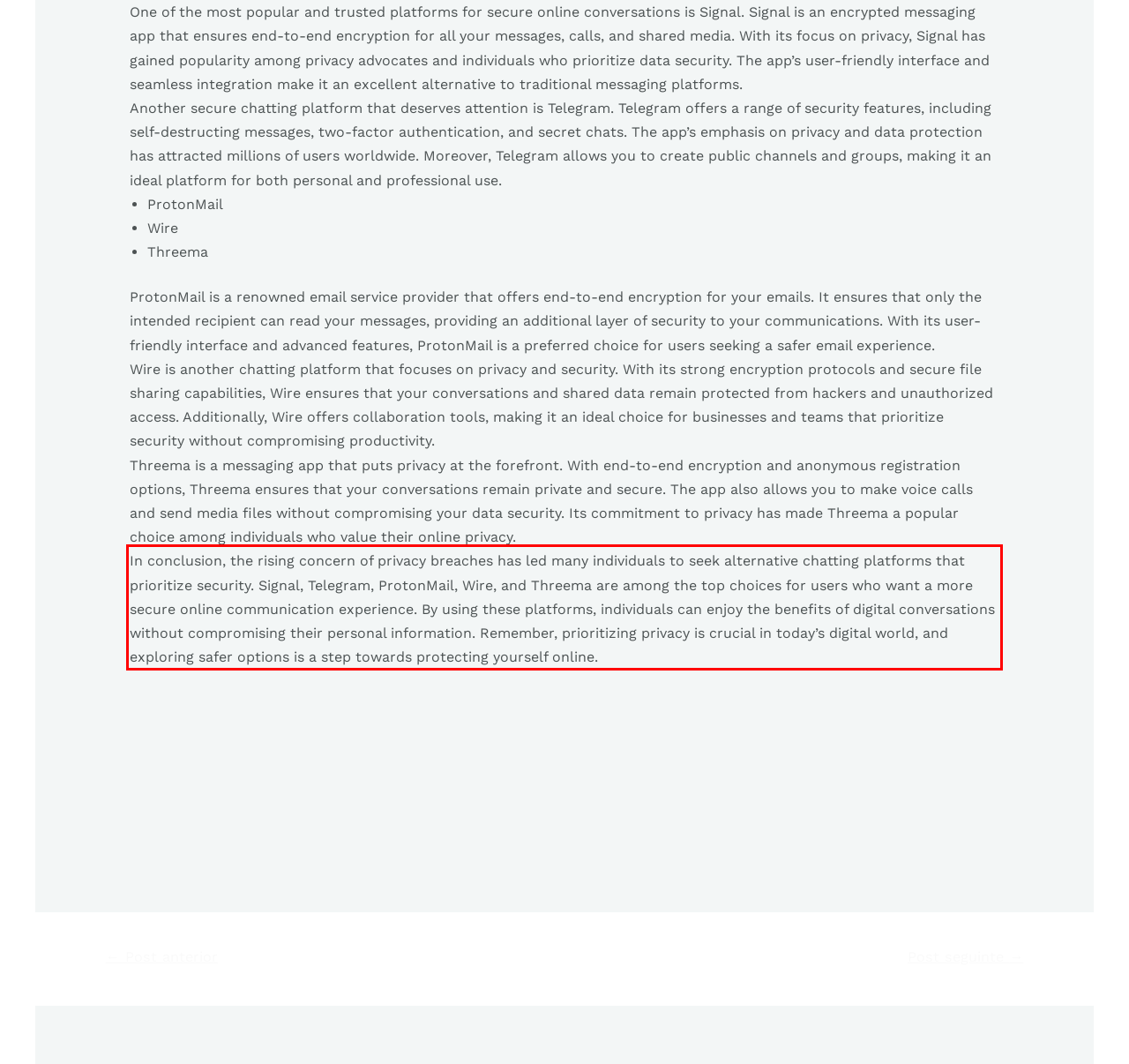Identify and transcribe the text content enclosed by the red bounding box in the given screenshot.

In conclusion, the rising concern of privacy breaches has led many individuals to seek alternative chatting platforms that prioritize security. Signal, Telegram, ProtonMail, Wire, and Threema are among the top choices for users who want a more secure online communication experience. By using these platforms, individuals can enjoy the benefits of digital conversations without compromising their personal information. Remember, prioritizing privacy is crucial in today’s digital world, and exploring safer options is a step towards protecting yourself online.